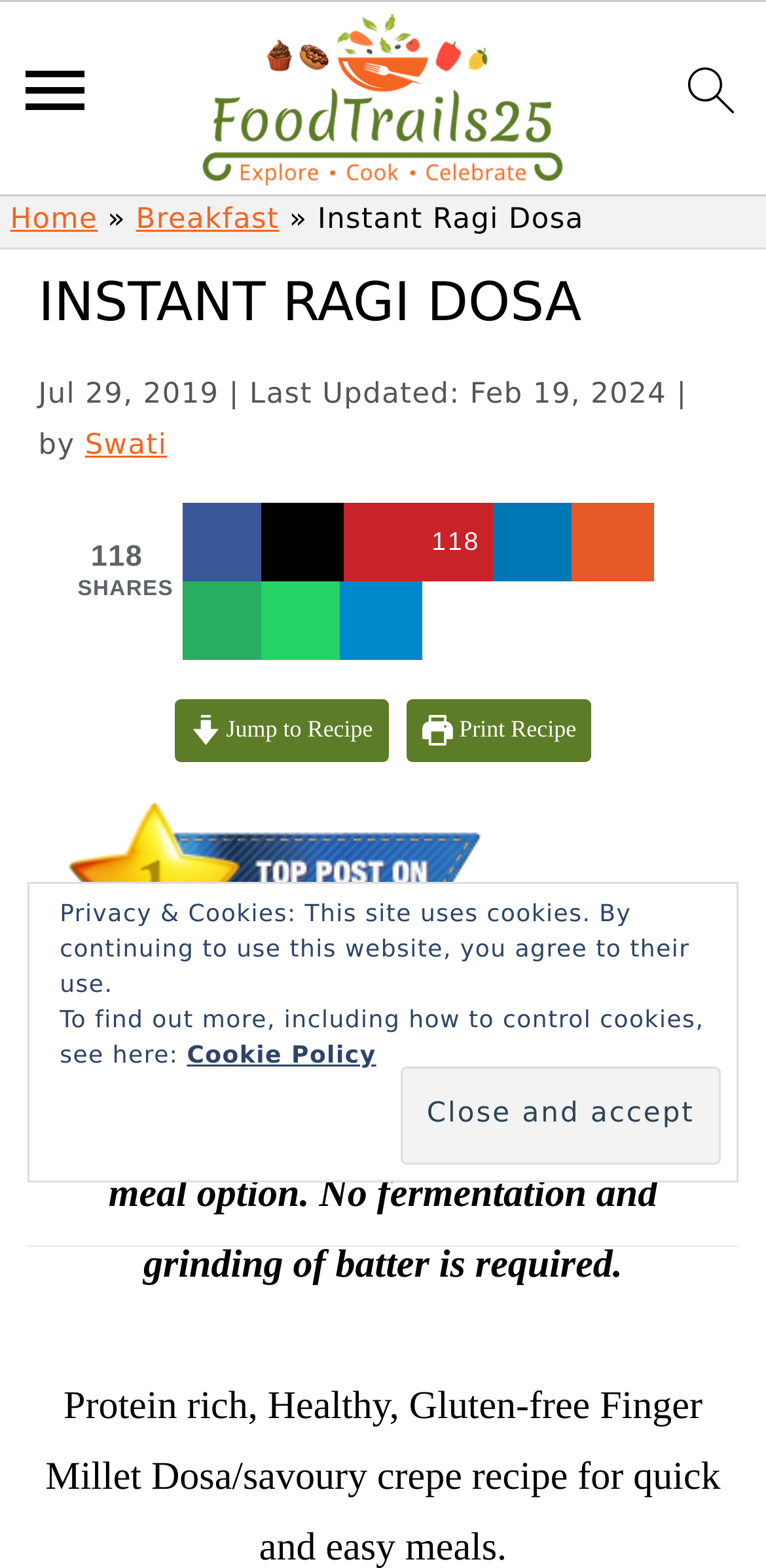Please identify the bounding box coordinates of the element that needs to be clicked to perform the following instruction: "search".

[0.864, 0.026, 0.993, 0.101]